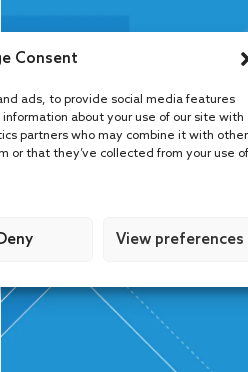Provide a short answer to the following question with just one word or phrase: What are the two prominent buttons displayed for user action?

Deny and View preferences